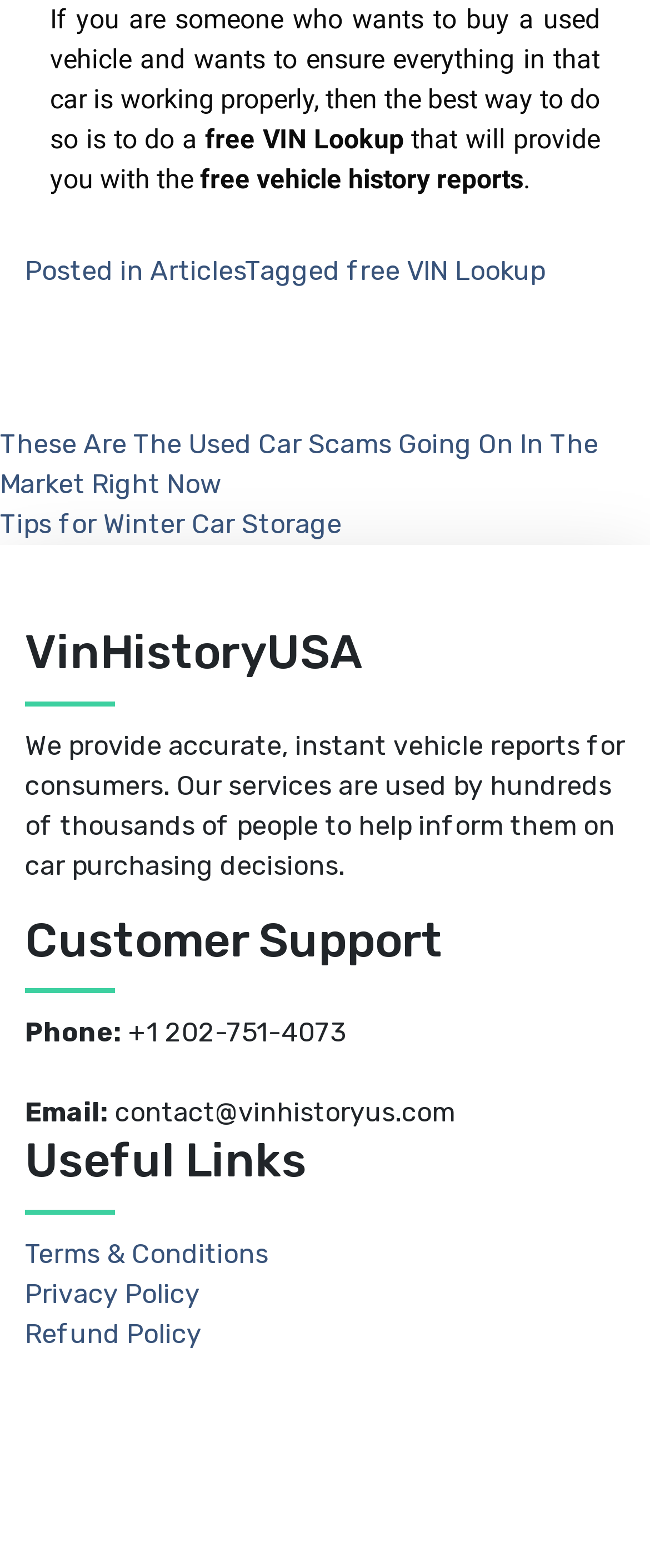How many links are in the 'Useful Links' section?
Using the information from the image, give a concise answer in one word or a short phrase.

3